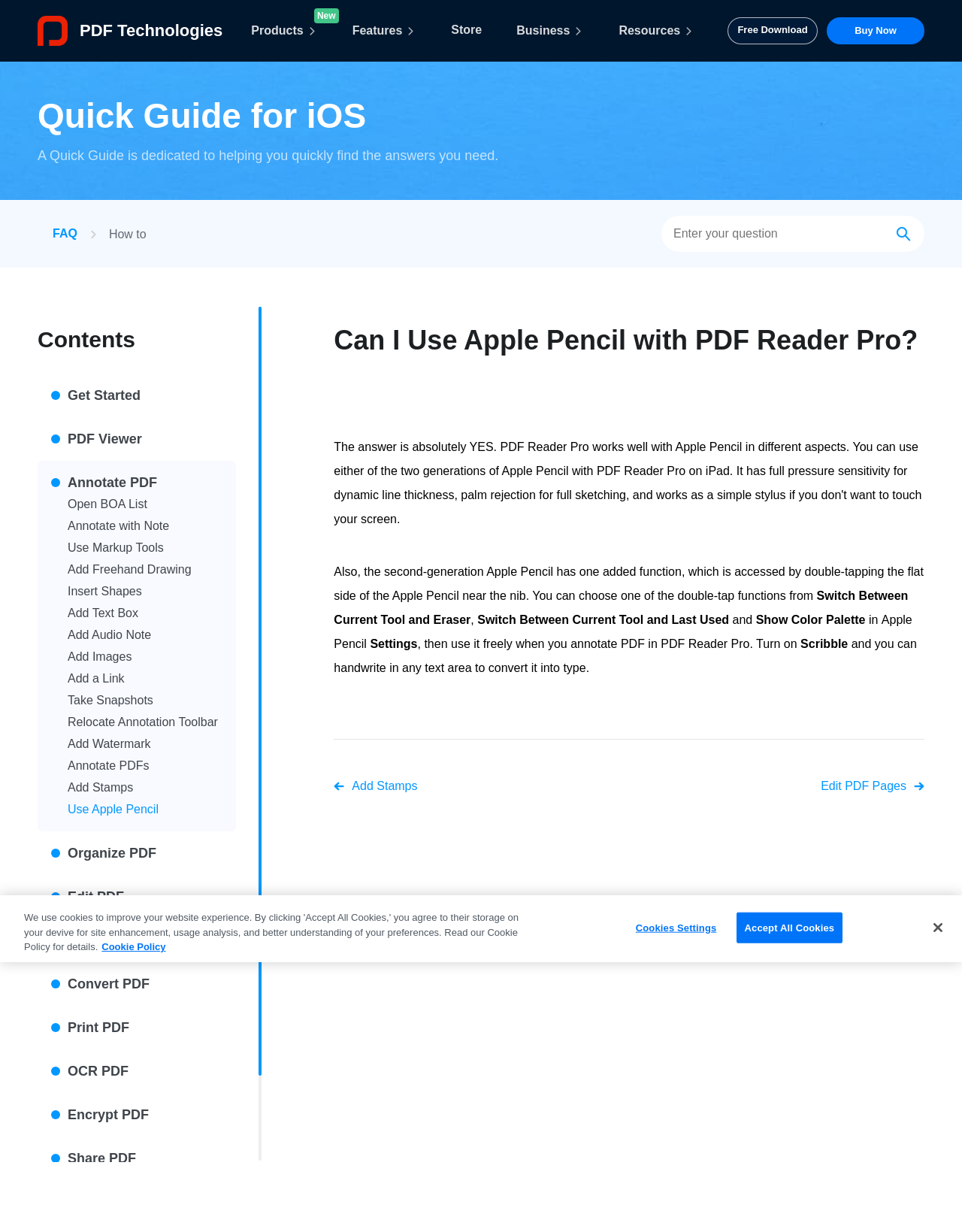Locate the bounding box coordinates of the segment that needs to be clicked to meet this instruction: "Open the 'Store' page".

[0.455, 0.01, 0.515, 0.039]